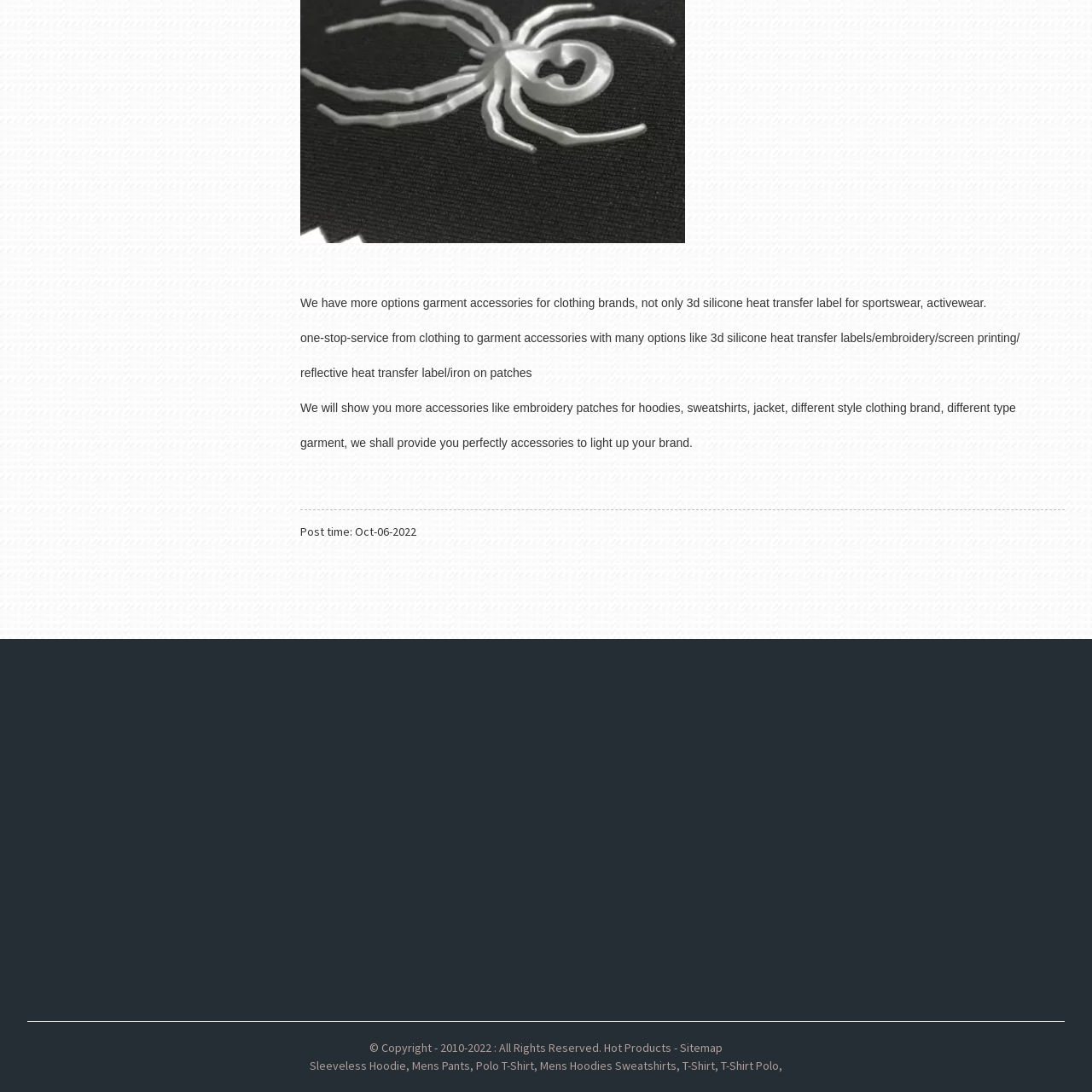Extract the bounding box coordinates for the UI element described by the text: "Sitemap". The coordinates should be in the form of [left, top, right, bottom] with values between 0 and 1.

[0.623, 0.952, 0.662, 0.966]